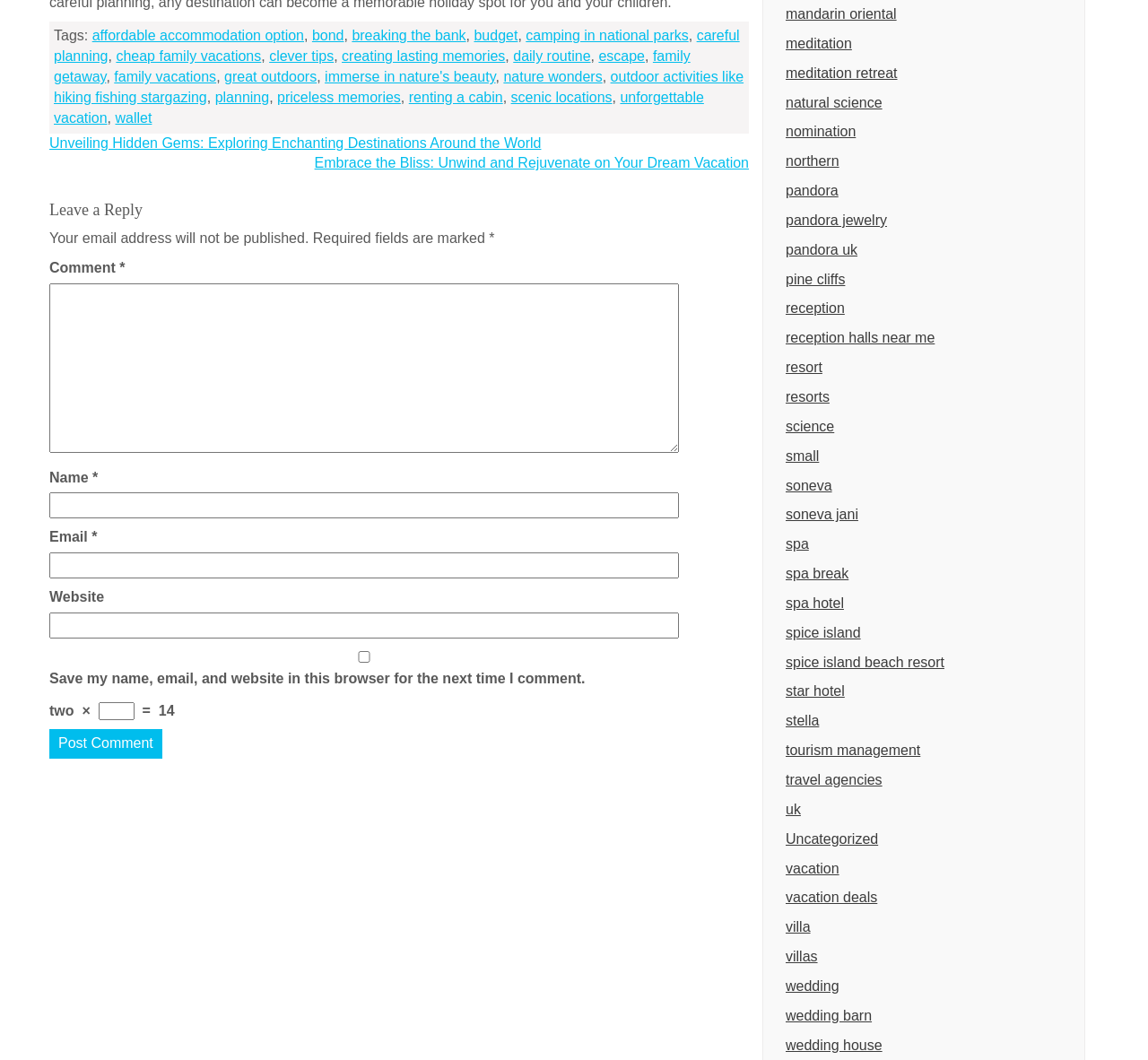Please give the bounding box coordinates of the area that should be clicked to fulfill the following instruction: "Click on the 'family vacations' link". The coordinates should be in the format of four float numbers from 0 to 1, i.e., [left, top, right, bottom].

[0.099, 0.065, 0.188, 0.08]